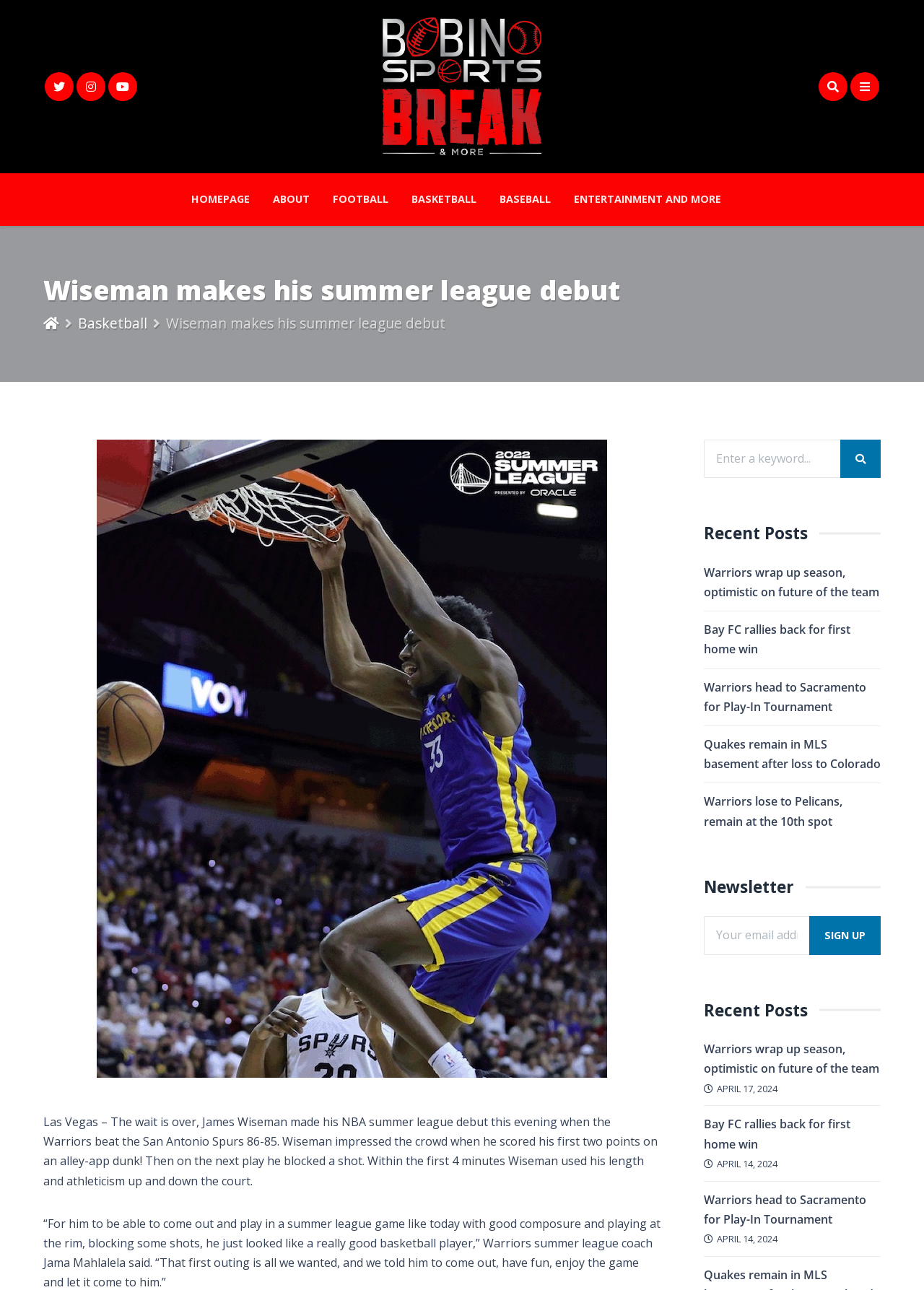Identify the main heading from the webpage and provide its text content.

Wiseman makes his summer league debut